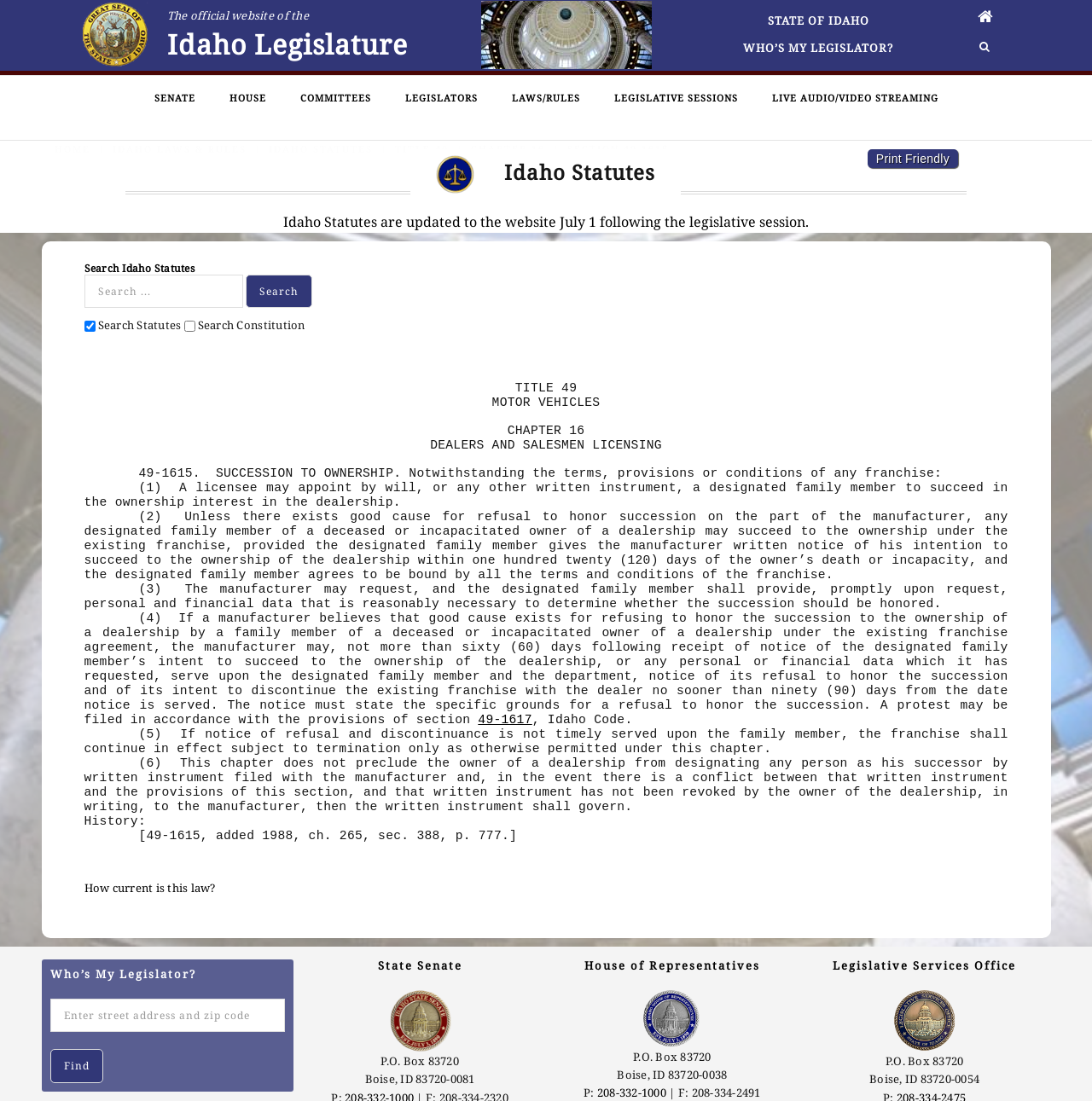Identify the bounding box coordinates for the region to click in order to carry out this instruction: "Find your legislator". Provide the coordinates using four float numbers between 0 and 1, formatted as [left, top, right, bottom].

[0.68, 0.036, 0.818, 0.053]